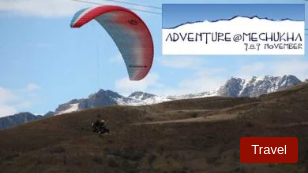Provide a comprehensive description of the image.

The image showcases an exhilarating paragliding experience at Mechukha, an awe-inspiring travel destination nestled amid breathtaking mountain ranges. A paraglider, adorned with a vibrant red and blue canopy, gracefully soars through the clear blue sky, capturing the sense of adventure and freedom that this location offers. In the background, the majestic snow-capped peaks stand tall, adding to the stunning visual appeal of the landscape. The image promotes an event titled "ADVENTURE @MECHUKHA," highlighting a travel experience scheduled for 7-9 November, encouraging thrill-seekers and travel enthusiasts to immerse themselves in the natural beauty and adventure opportunities of this remarkable region. The word "Travel" prominently displayed in red underscores the theme of exploration and adventure in this captivating setting.